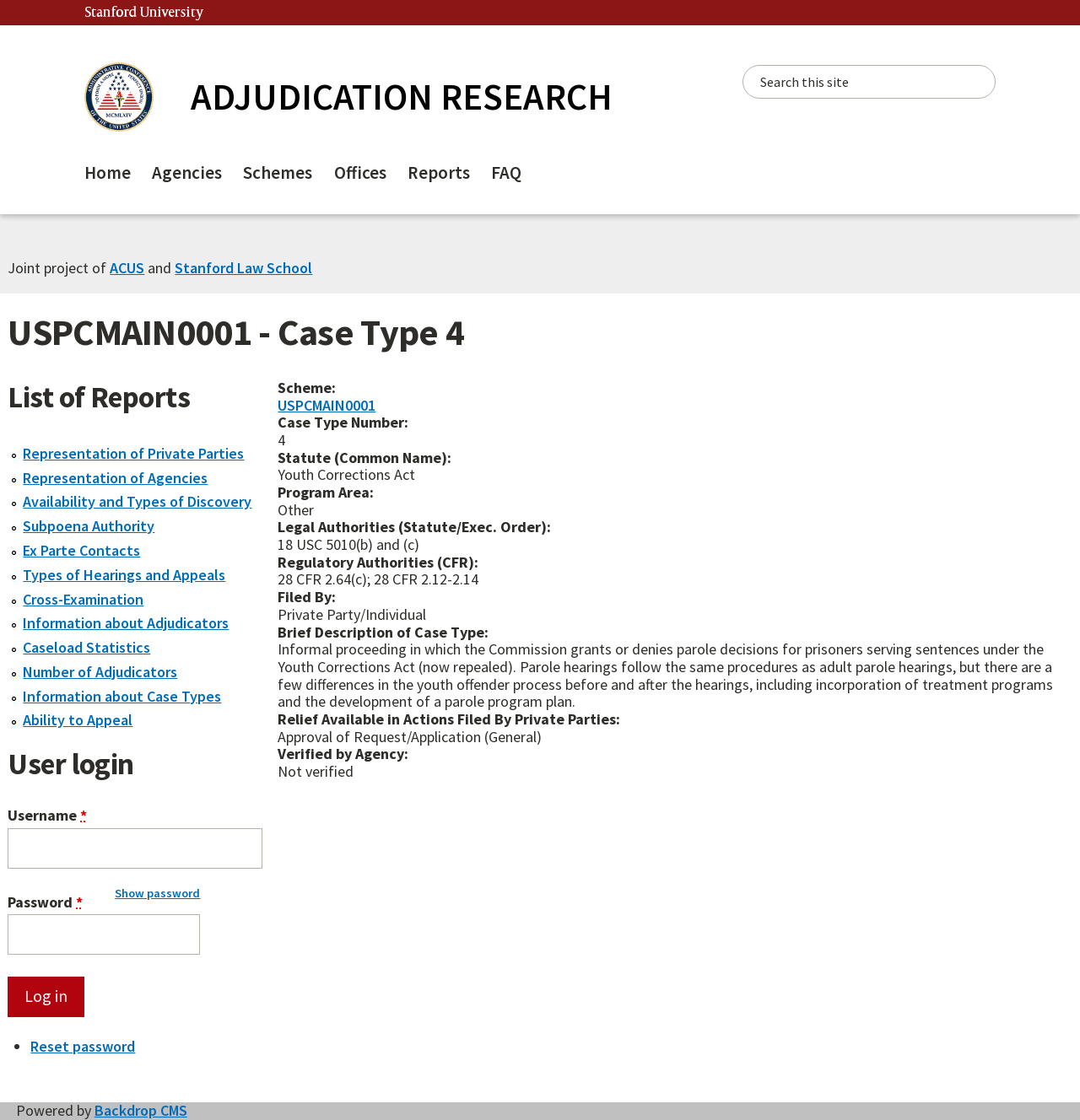Please find the bounding box coordinates for the clickable element needed to perform this instruction: "Log in".

[0.007, 0.872, 0.078, 0.908]